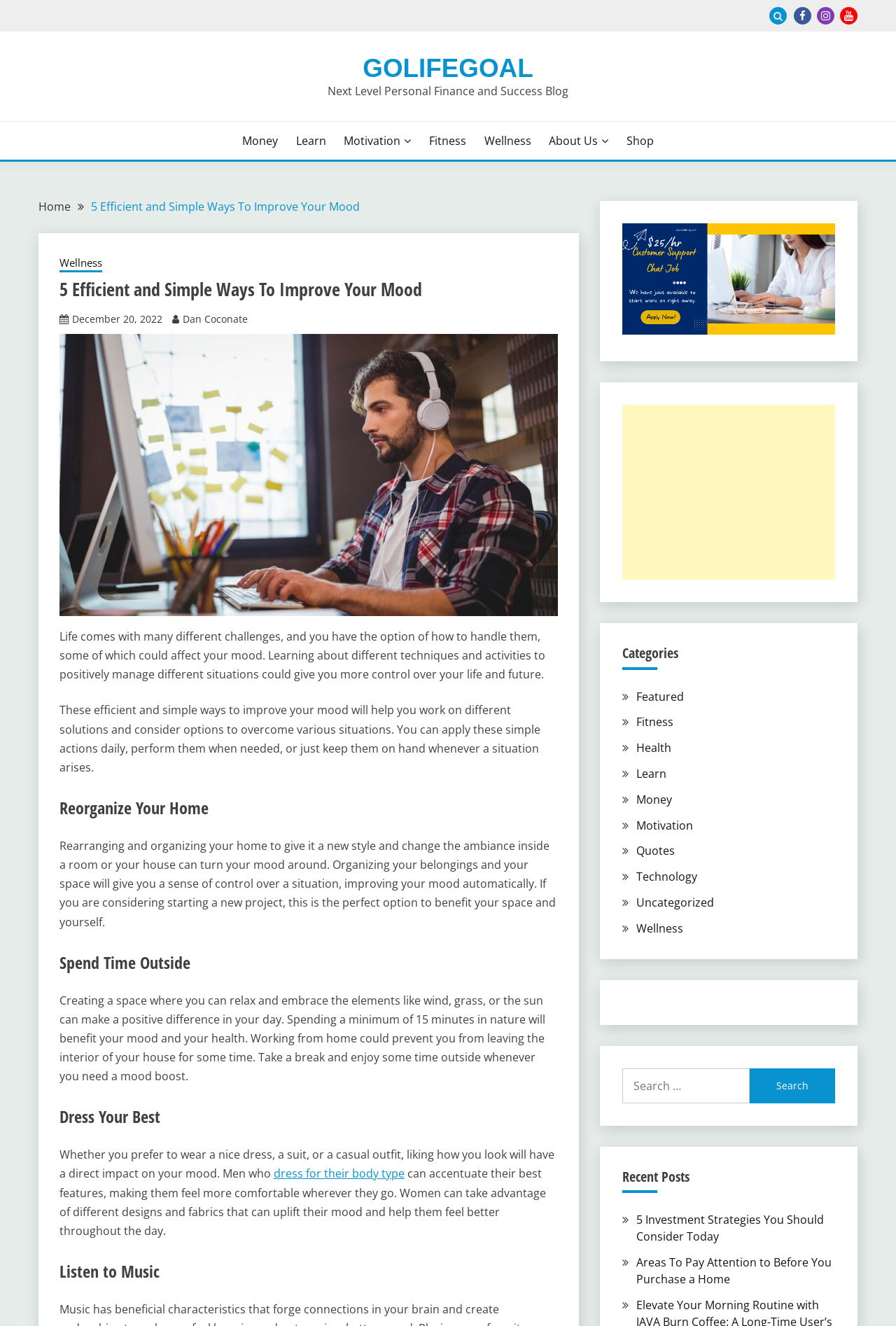Pinpoint the bounding box coordinates of the element you need to click to execute the following instruction: "Click the button to improve your mood". The bounding box should be represented by four float numbers between 0 and 1, in the format [left, top, right, bottom].

[0.859, 0.005, 0.878, 0.018]